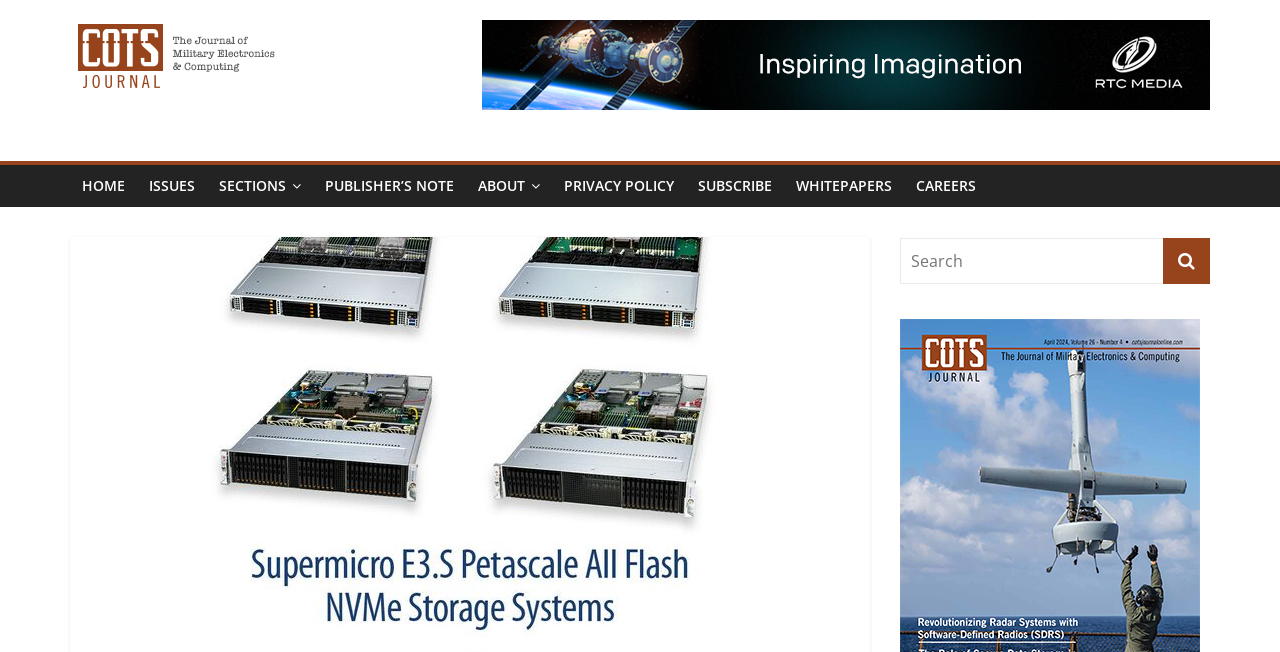Based on the element description COTS Journal, identify the bounding box coordinates for the UI element. The coordinates should be in the format (top-left x, top-left y, bottom-right x, bottom-right y) and within the 0 to 1 range.

[0.054, 0.023, 0.173, 0.203]